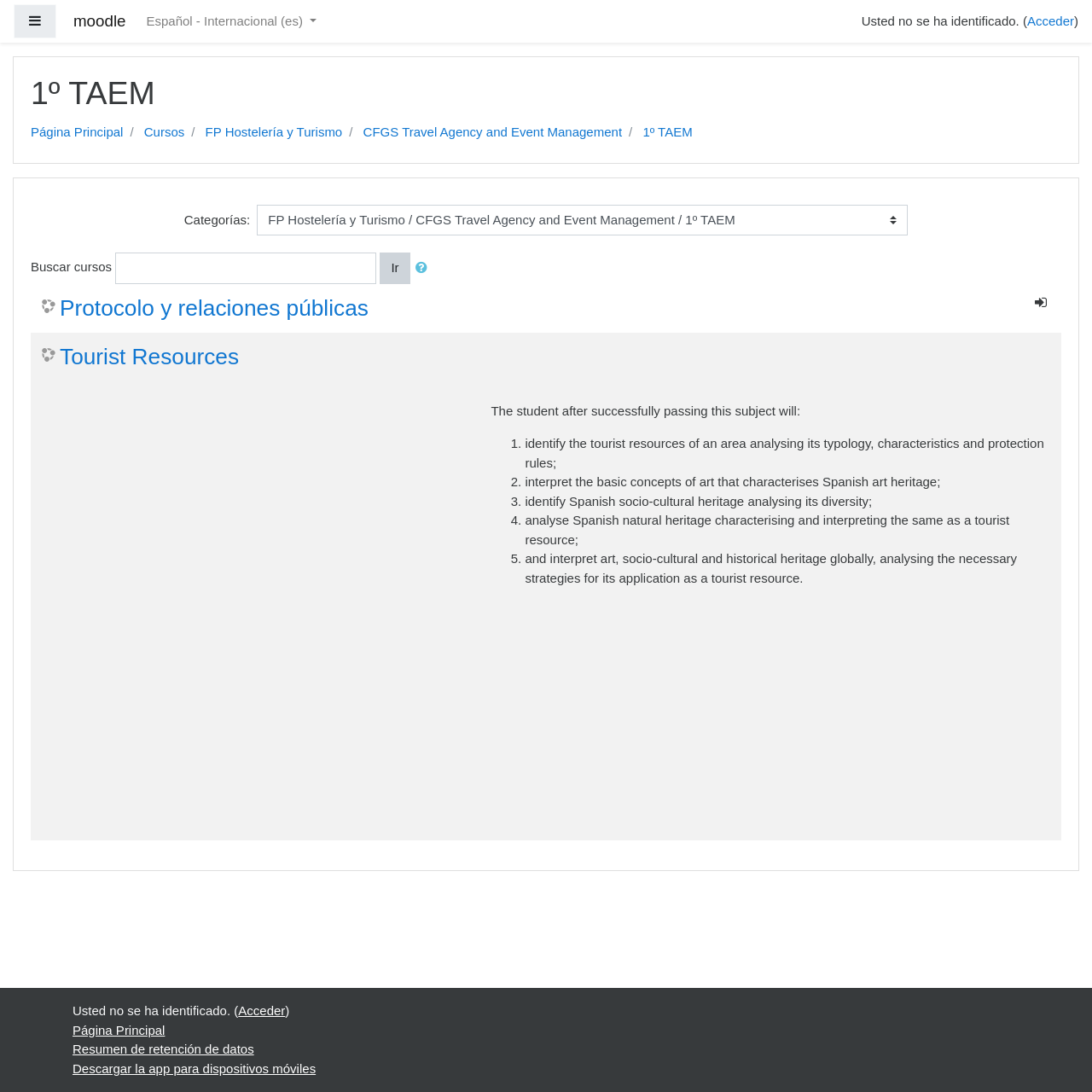Identify the bounding box coordinates of the clickable region necessary to fulfill the following instruction: "Click the navigation button to open the panel". The bounding box coordinates should be four float numbers between 0 and 1, i.e., [left, top, right, bottom].

[0.012, 0.004, 0.052, 0.035]